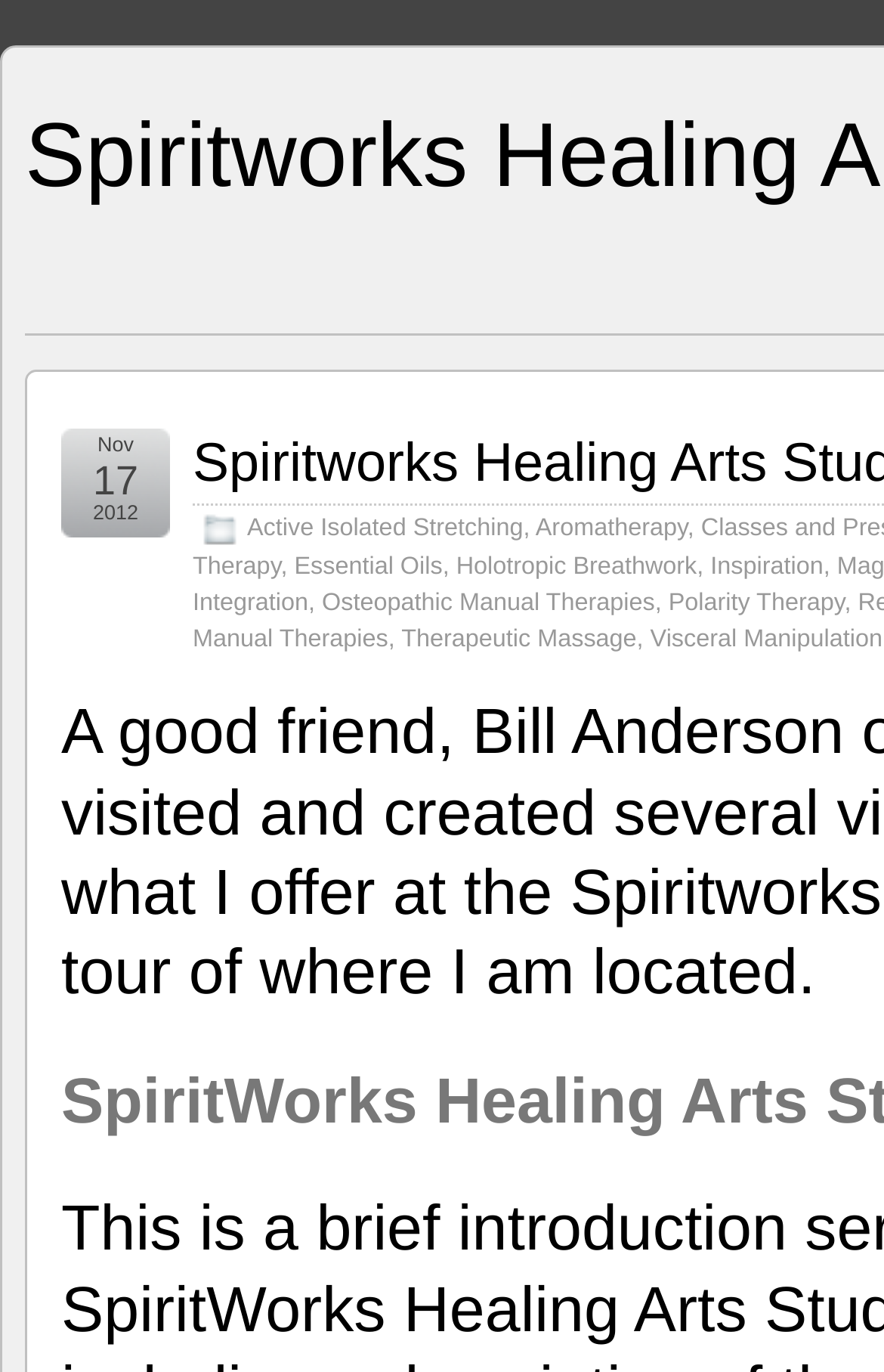Please identify the bounding box coordinates of the element on the webpage that should be clicked to follow this instruction: "Learn about Holotropic Breathwork". The bounding box coordinates should be given as four float numbers between 0 and 1, formatted as [left, top, right, bottom].

[0.516, 0.403, 0.788, 0.422]